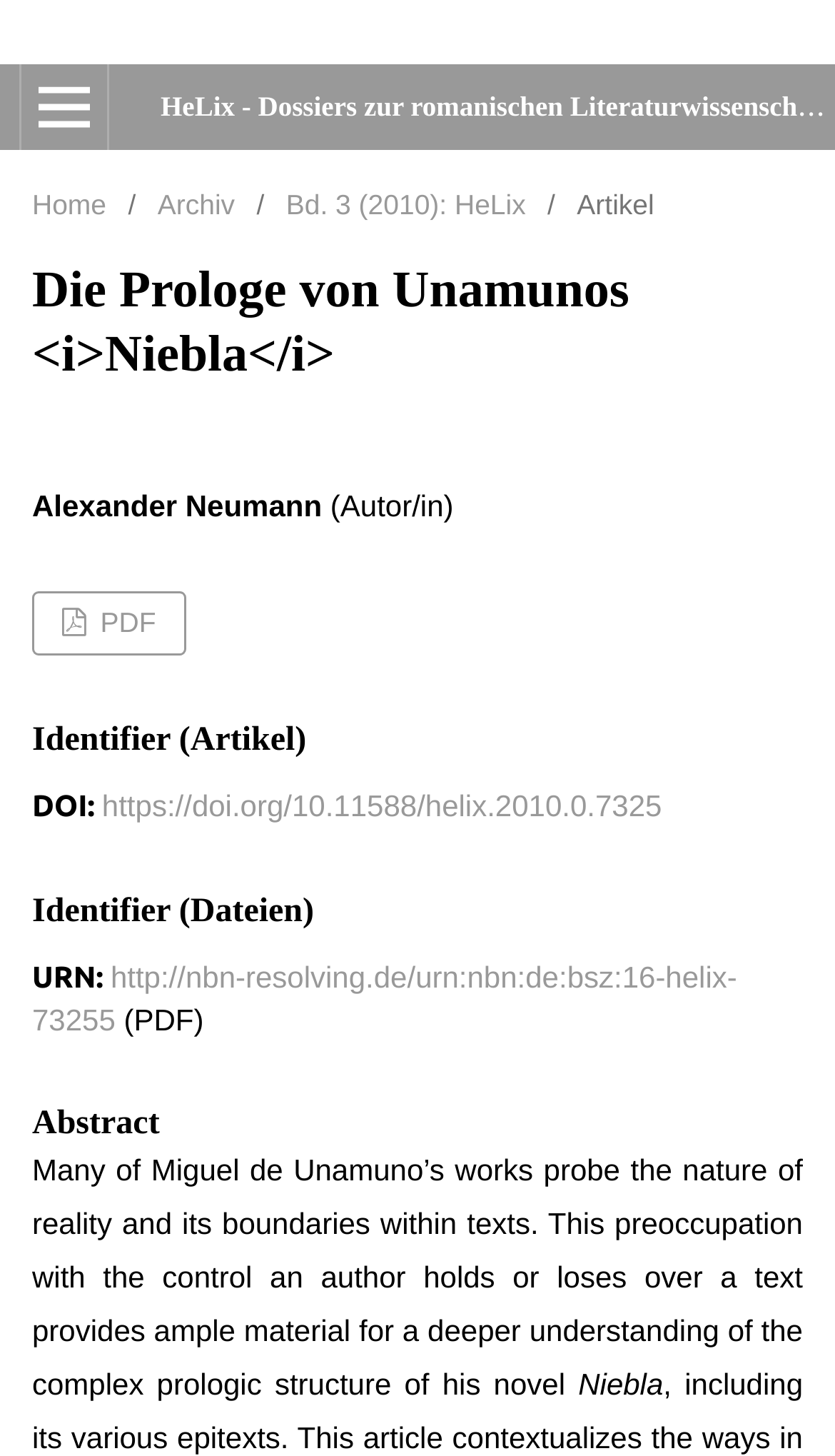Using a single word or phrase, answer the following question: 
What is the DOI of the article?

https://doi.org/10.11588/helix.2010.0.7325